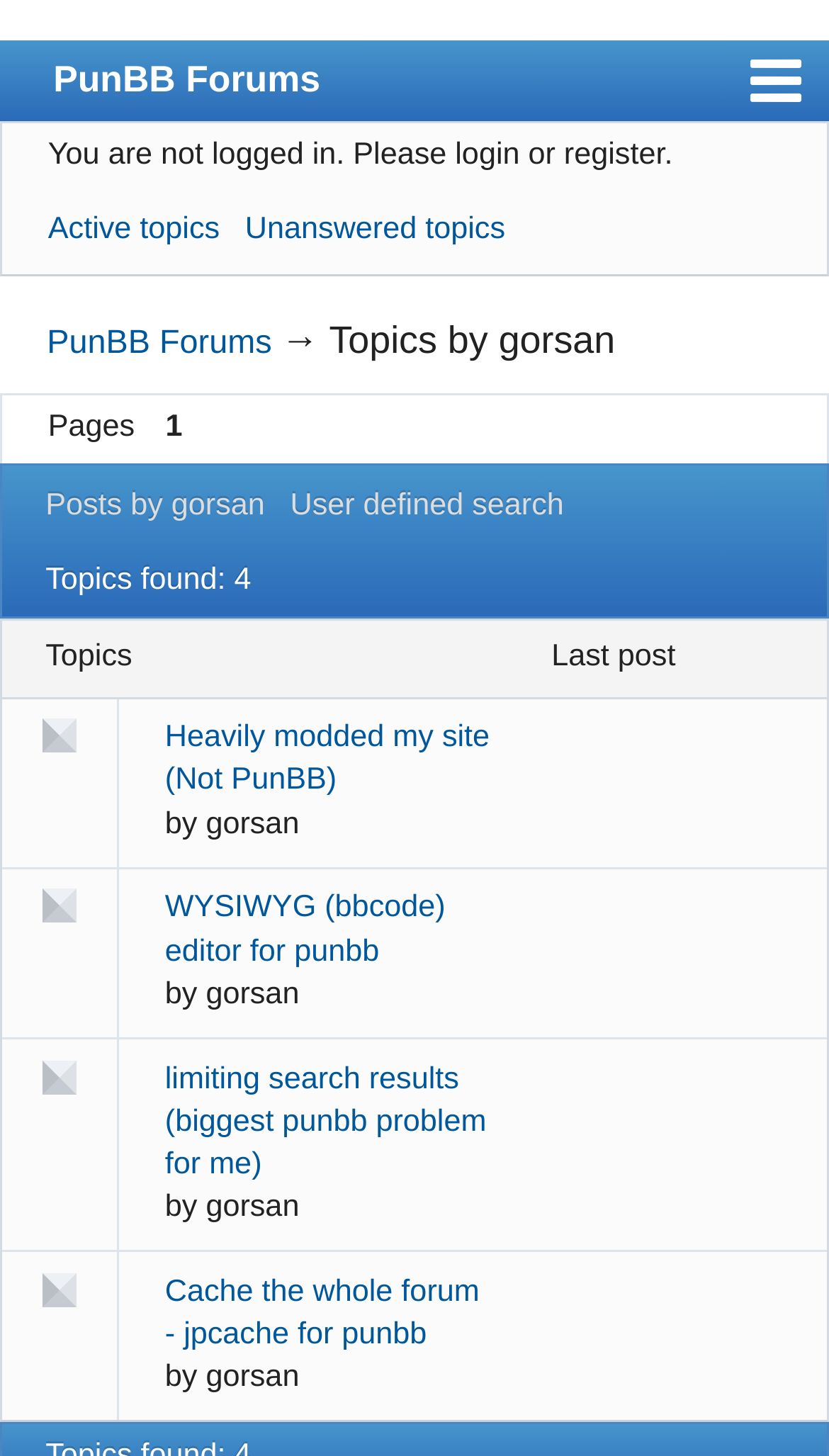Please predict the bounding box coordinates (top-left x, top-left y, bottom-right x, bottom-right y) for the UI element in the screenshot that fits the description: November 24, 2015

None